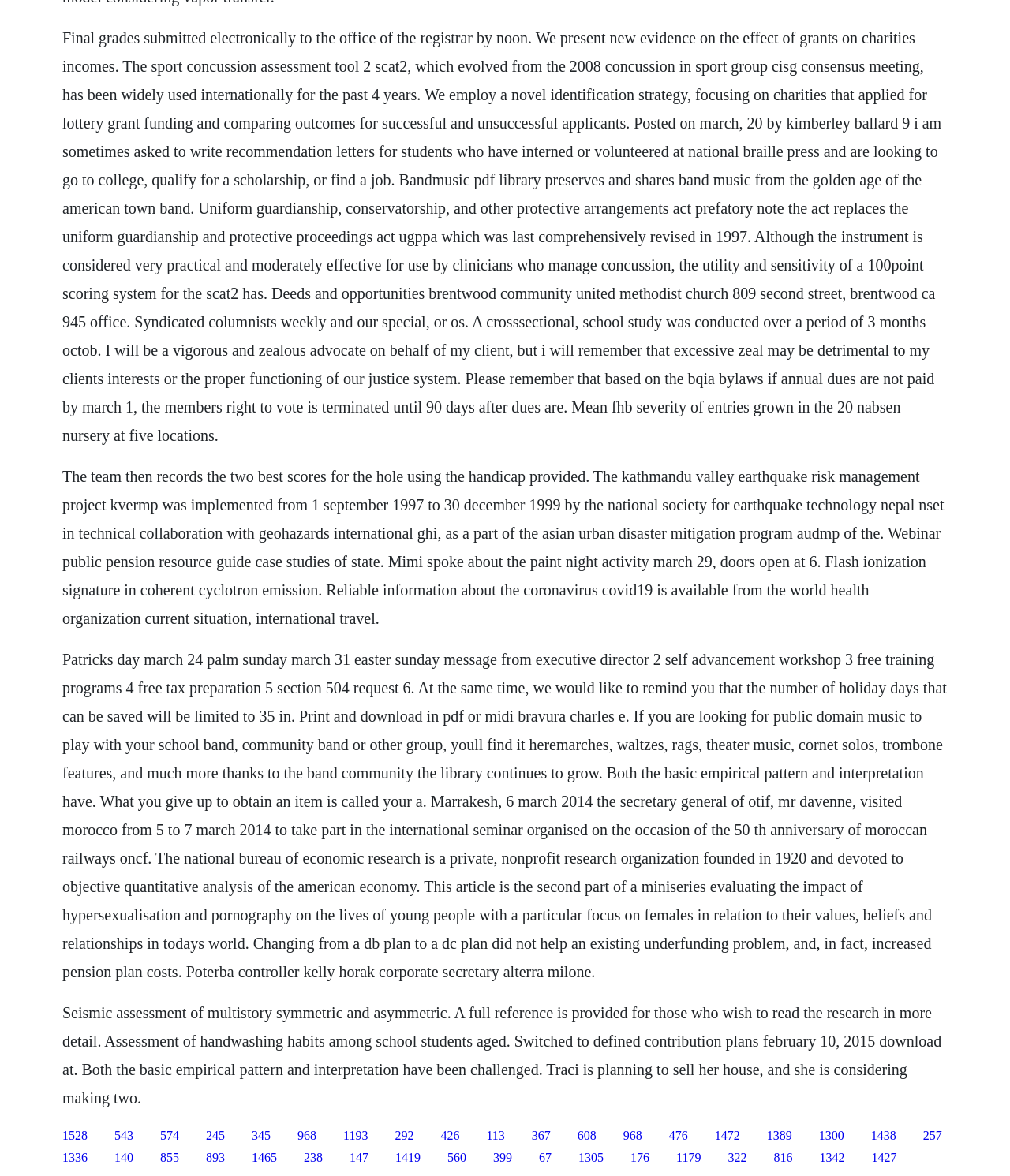Based on the image, please respond to the question with as much detail as possible:
What is the focus of the research on charities?

The research focuses on the effect of grants on charities' incomes, specifically comparing outcomes for successful and unsuccessful applicants of lottery grant funding.